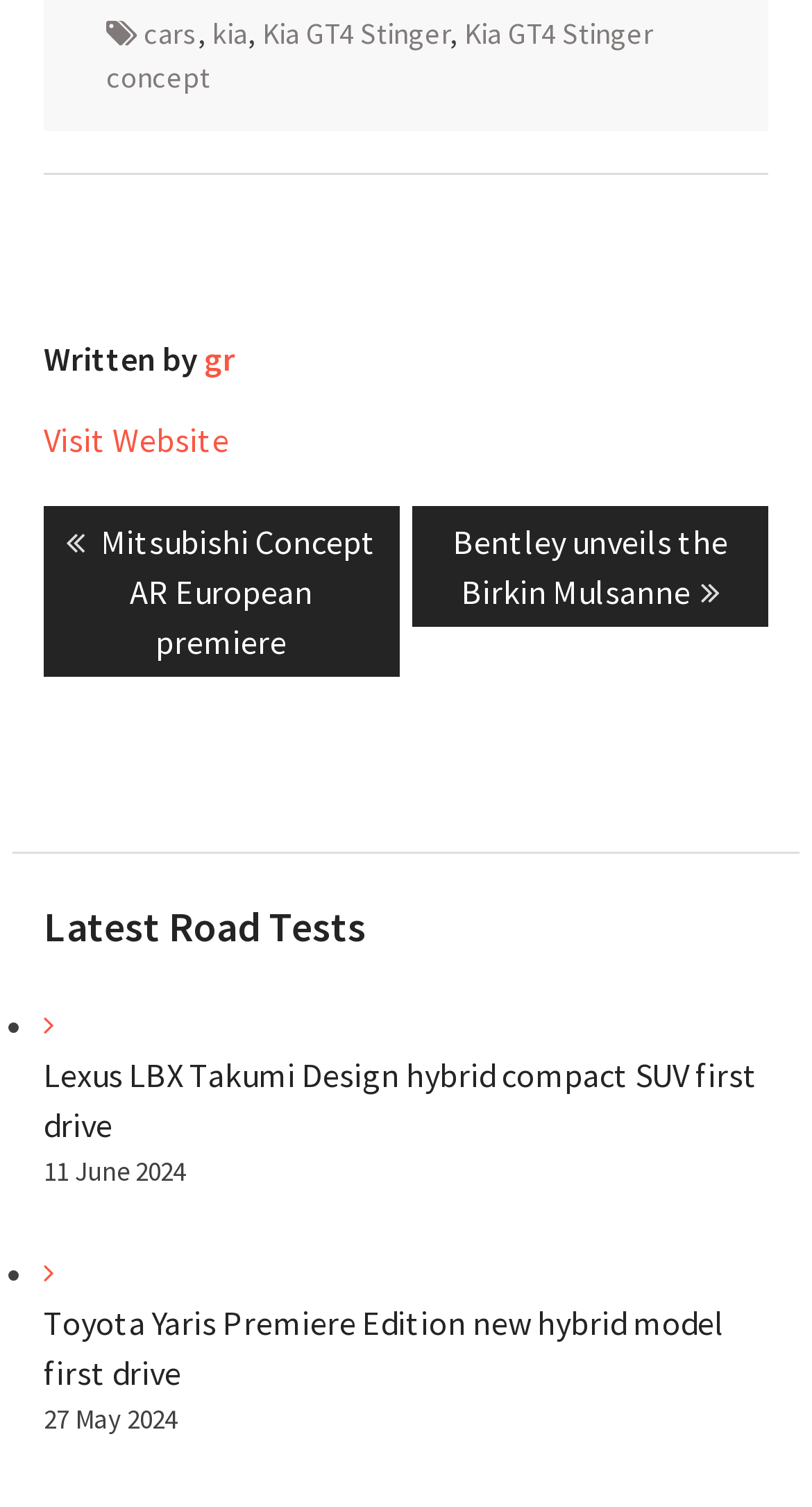Please identify the bounding box coordinates of the region to click in order to complete the task: "Visit the website". The coordinates must be four float numbers between 0 and 1, specified as [left, top, right, bottom].

[0.053, 0.278, 0.282, 0.305]